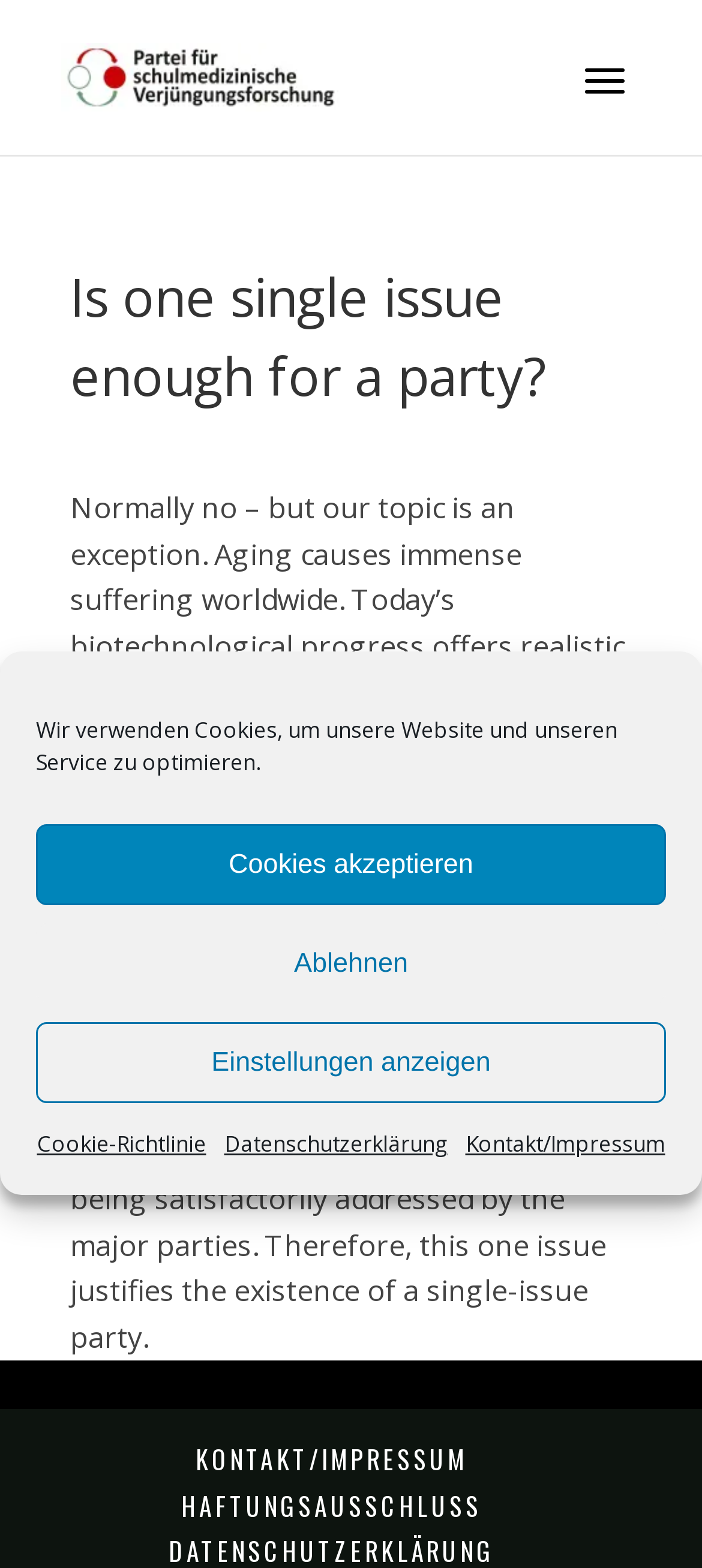Convey a detailed summary of the webpage, mentioning all key elements.

The webpage appears to be the website of a political party focused on medical rejuvenation research. At the top, there is a logo of the party, accompanied by a link to the party's name. Below the logo, there is a search bar that spans almost the entire width of the page.

The main content of the page is an article that takes up most of the screen. The article has a heading that reads "Is one single issue enough for a party?" followed by a paragraph of text that discusses the importance of addressing aging and the potential of biotechnological progress to develop effective rejuvenation medicine. The text explains that the party aims to accelerate the development of this medicine to alleviate suffering.

At the bottom of the page, there are three links: "KONTAKT/IMPRESSUM", "HAFTUNGSAUSSCHLUSS", and a cookie policy link. Above these links, there is a dialog box for managing cookie consent, which contains a message about the use of cookies, three buttons to accept, reject, or customize cookie settings, and three links to the cookie policy, data protection declaration, and contact/imprint.

Overall, the webpage has a simple and clean layout, with a focus on presenting the party's mission and goals.